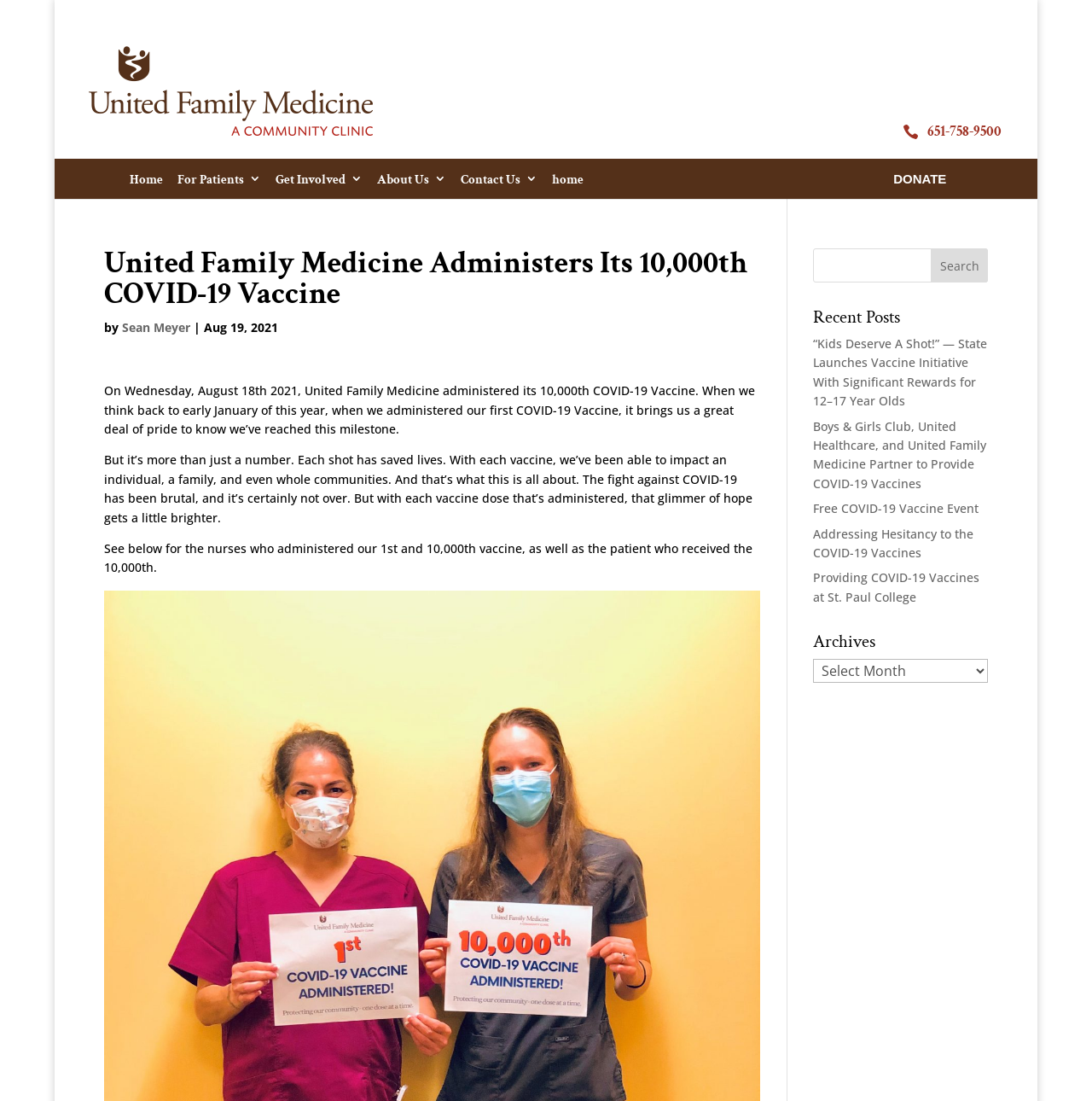Please determine the bounding box coordinates of the section I need to click to accomplish this instruction: "Read the recent post about COVID-19 vaccine initiative".

[0.744, 0.305, 0.904, 0.371]